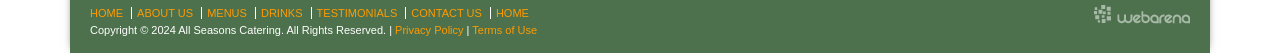What is the last menu item?
Using the visual information, respond with a single word or phrase.

CONTACT US